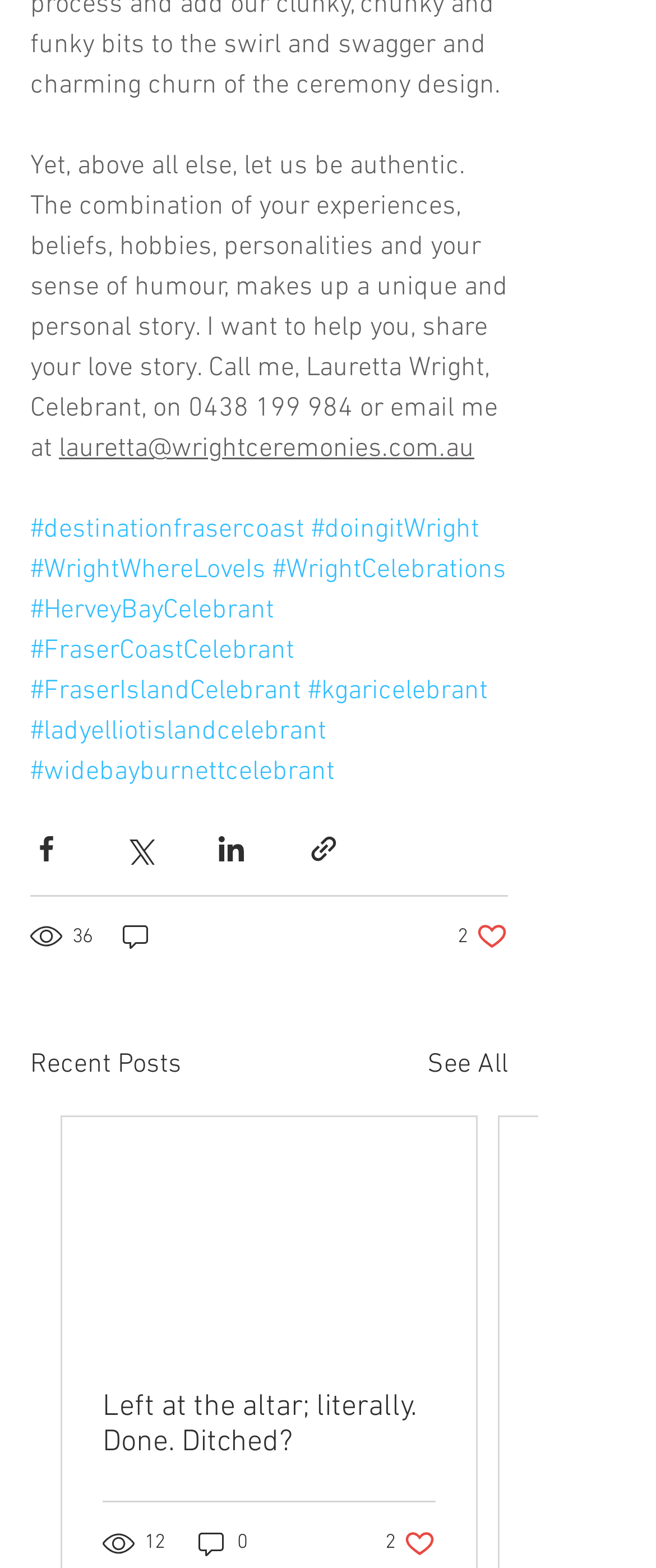Identify the bounding box coordinates of the area you need to click to perform the following instruction: "See all recent posts".

[0.651, 0.666, 0.774, 0.692]